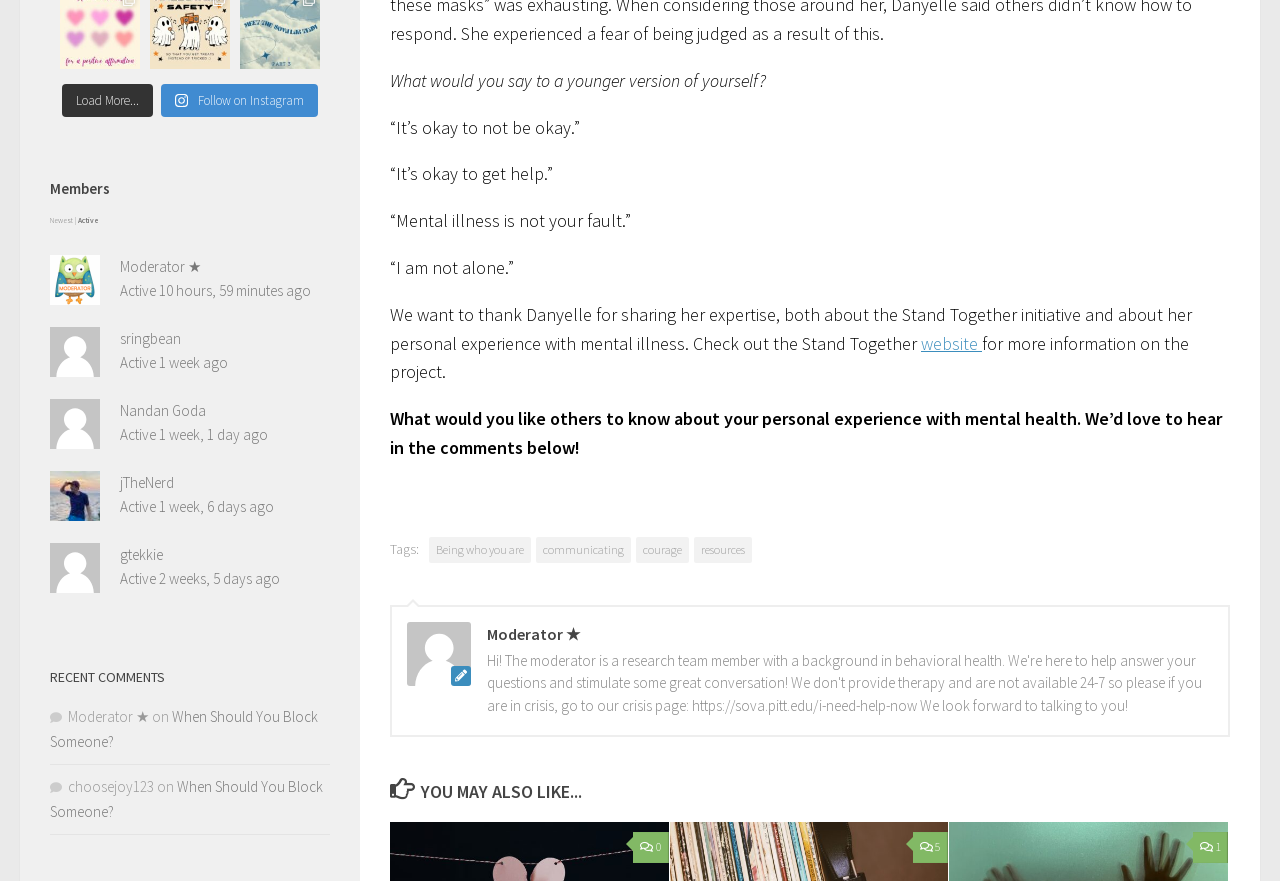Give a concise answer using one word or a phrase to the following question:
What is the purpose of the 'Stand Together' initiative?

Mental health support